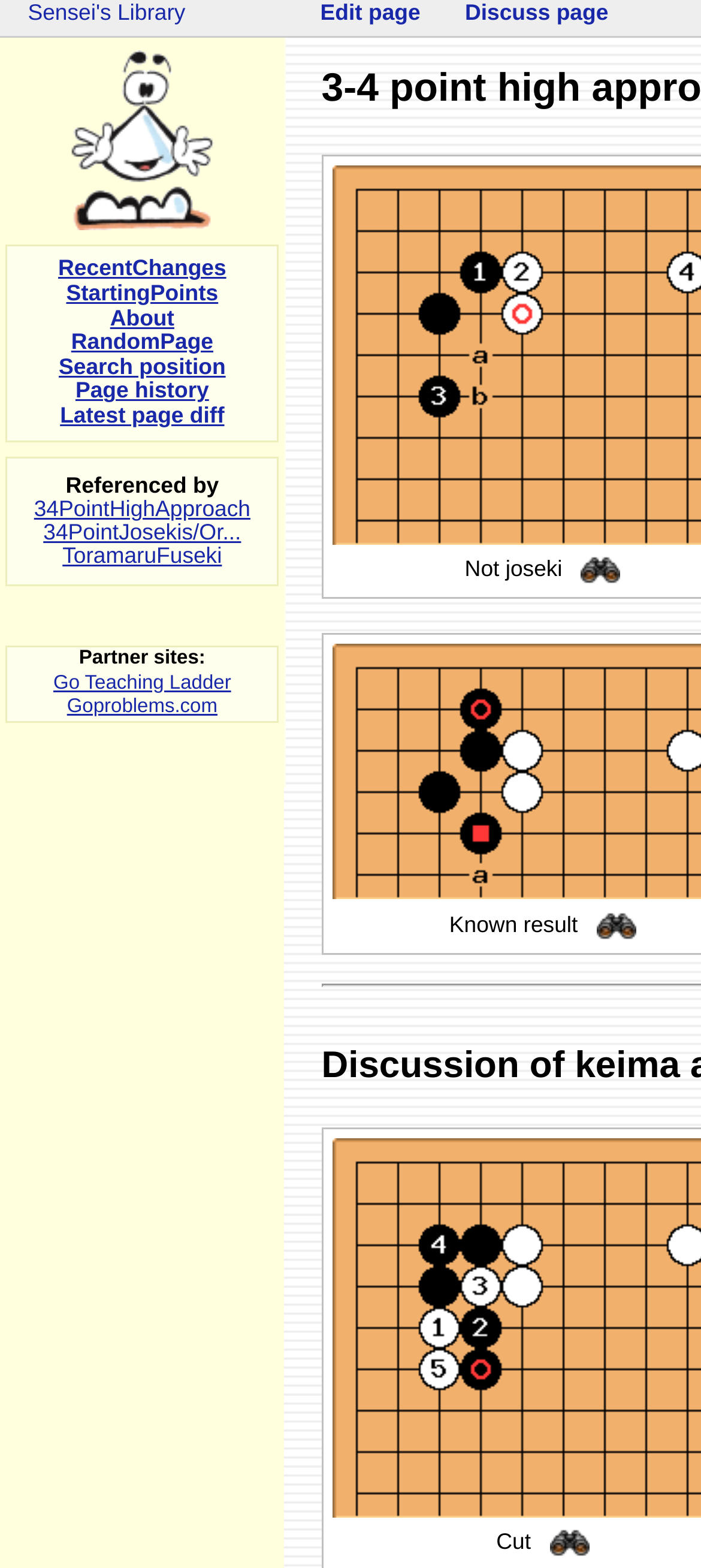Give a short answer to this question using one word or a phrase:
How many partner sites are listed?

2